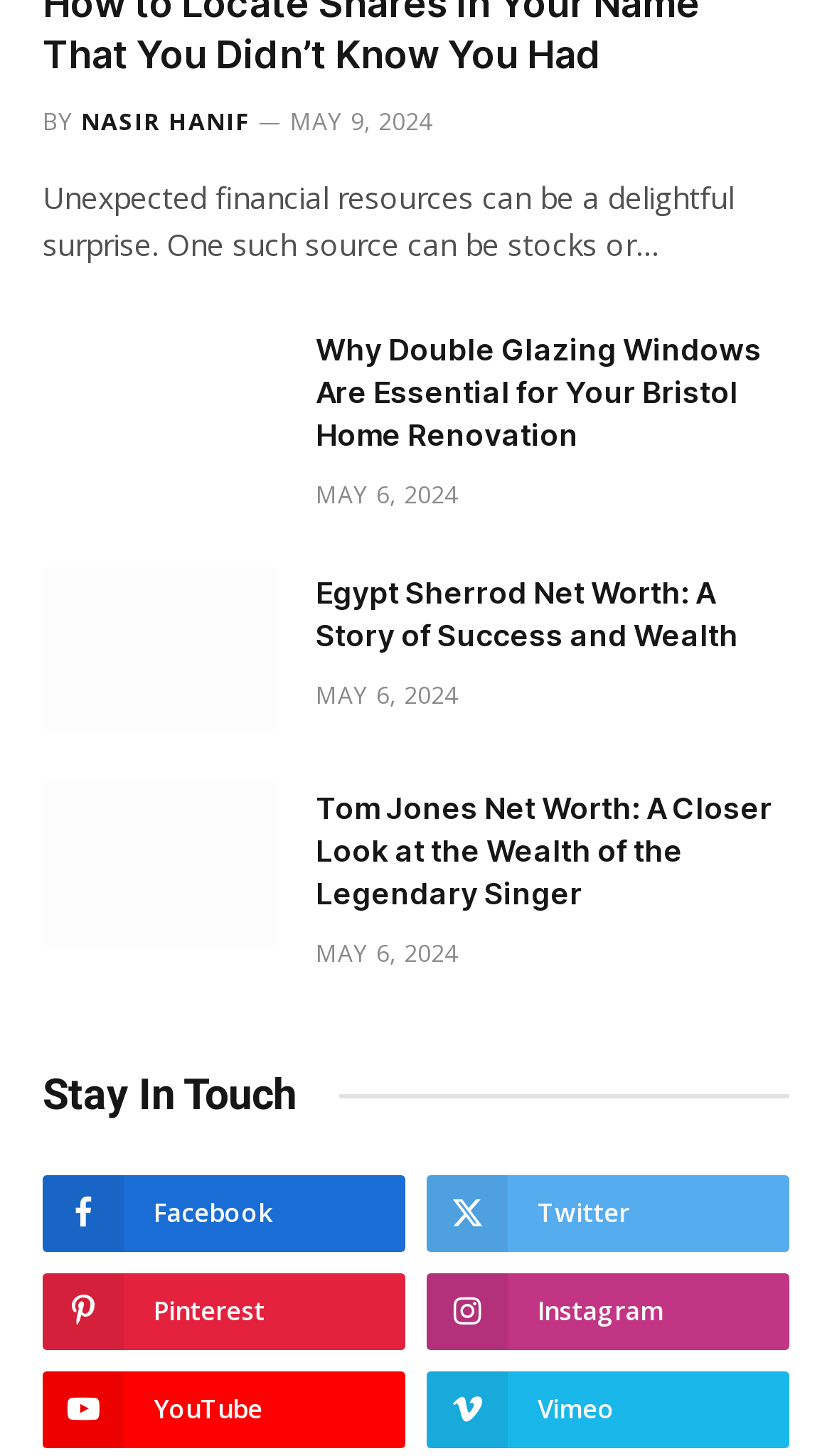Could you specify the bounding box coordinates for the clickable section to complete the following instruction: "Check the net worth of Egypt Sherrod"?

[0.051, 0.39, 0.333, 0.502]